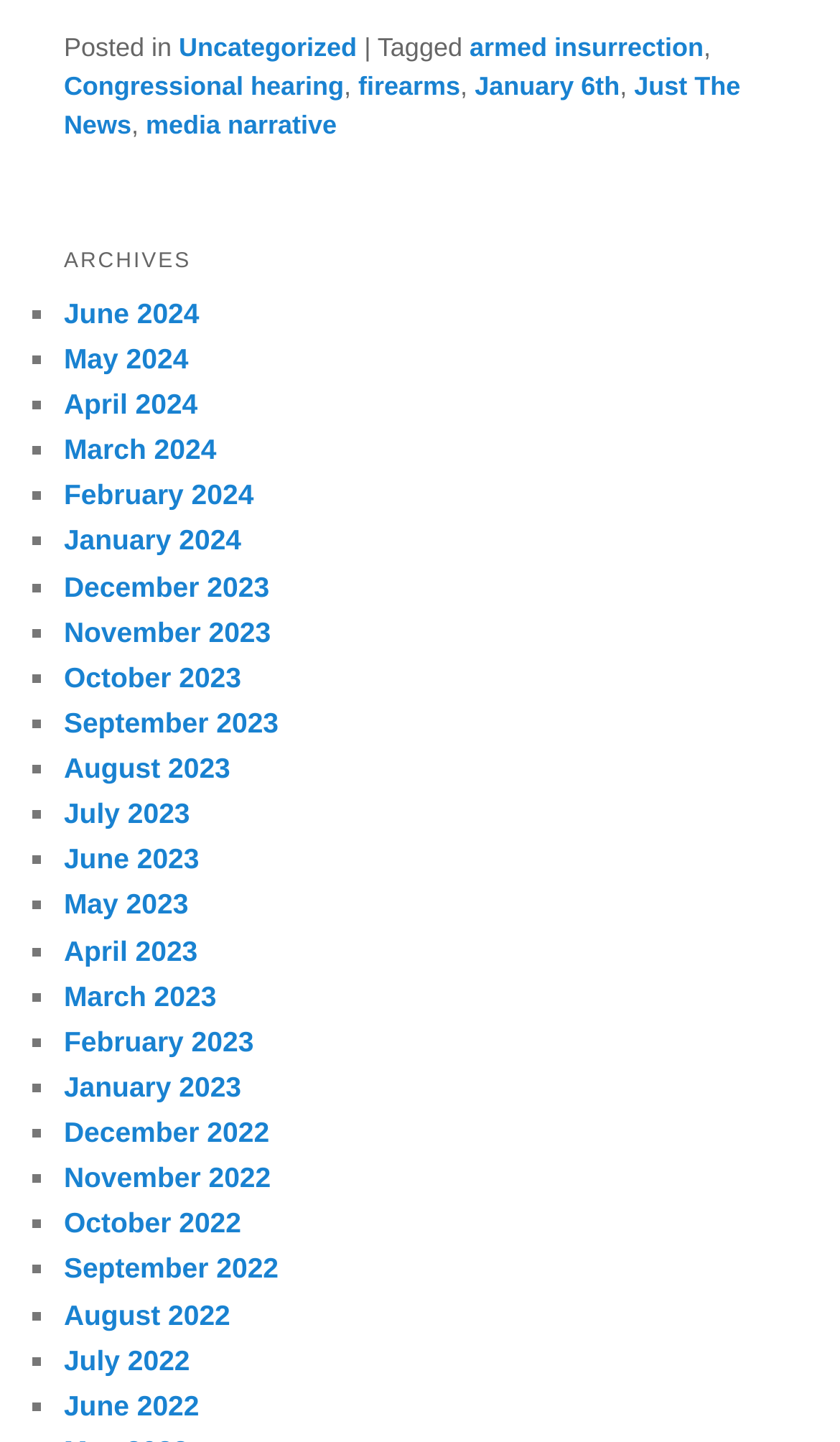Please determine the bounding box coordinates of the element to click in order to execute the following instruction: "Browse archives for 'January 2023'". The coordinates should be four float numbers between 0 and 1, specified as [left, top, right, bottom].

[0.076, 0.742, 0.287, 0.765]